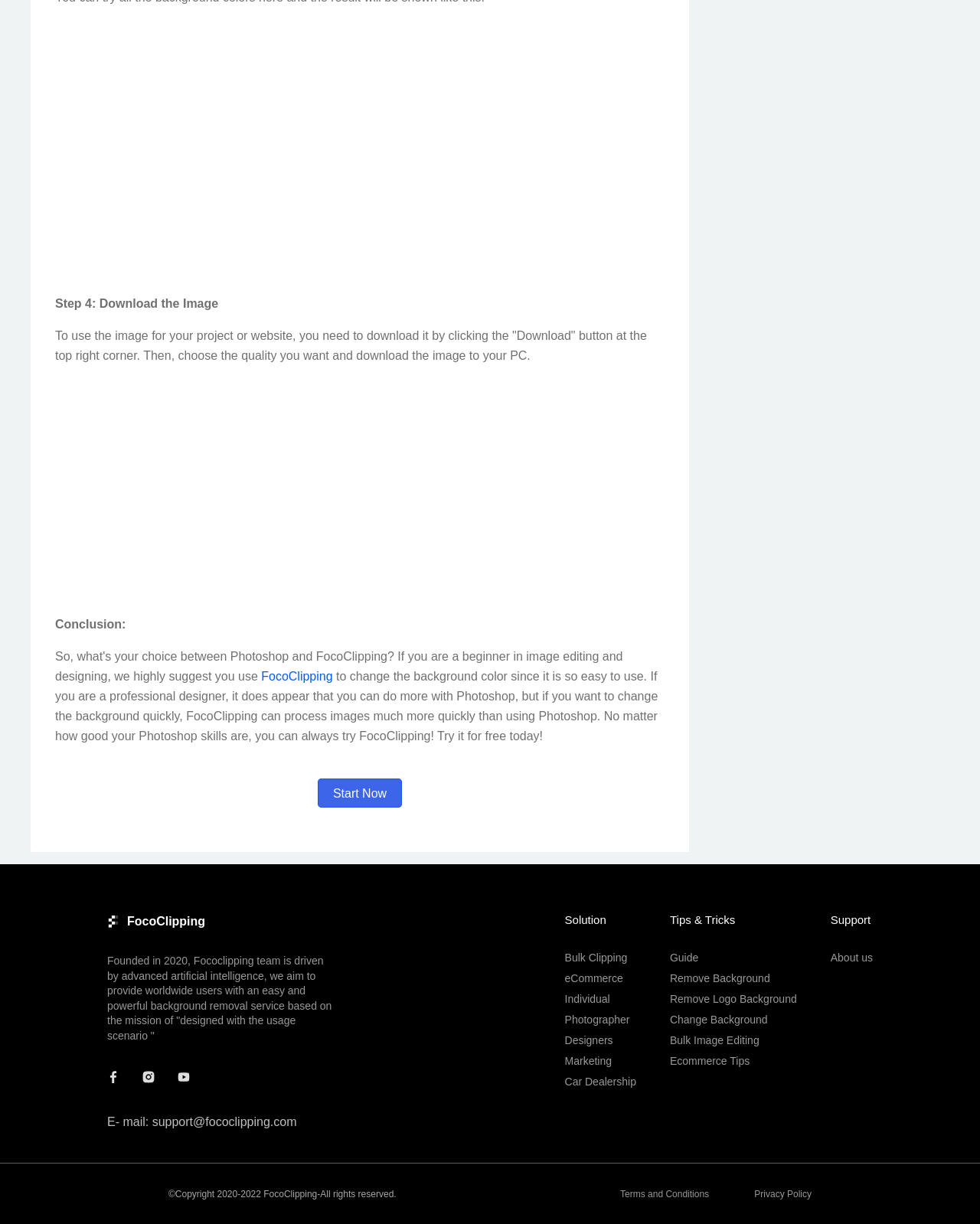How can I download an image after changing its background?
Answer the question with as much detail as possible.

According to the instructions on the webpage, after changing the background of an image, I need to click the 'Download' button at the top right corner and choose the desired quality to download the image to my PC.